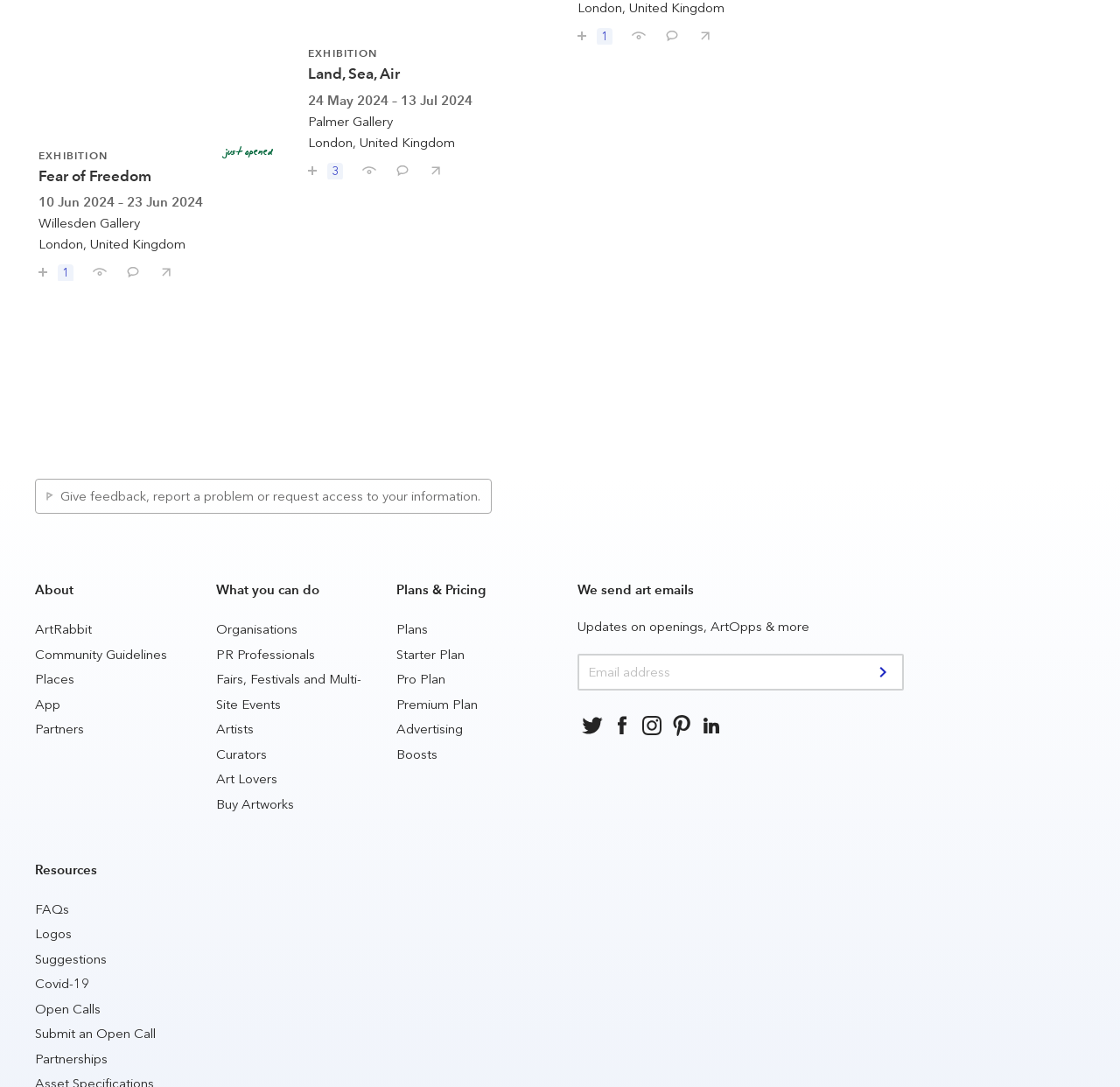Please answer the following question using a single word or phrase: 
What types of users are supported by the website?

Artists, curators, art lovers